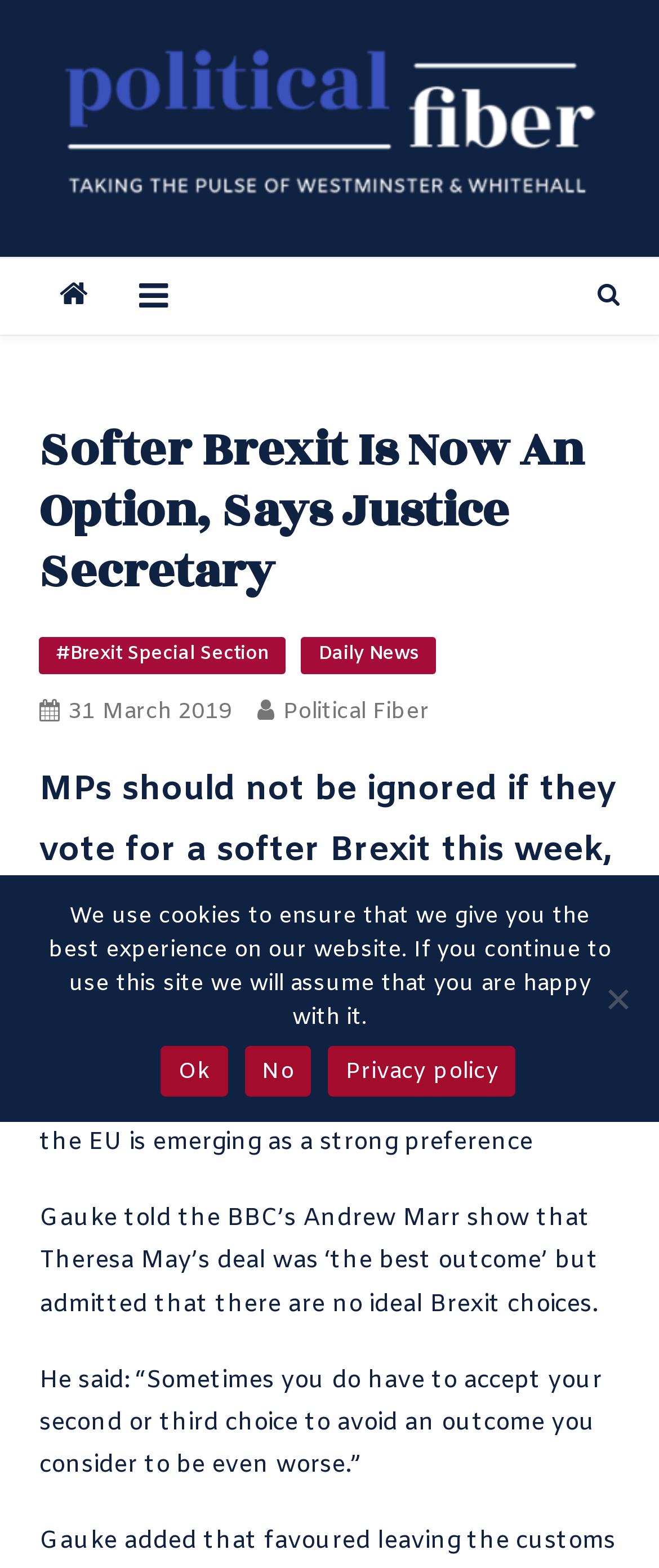What is the name of the Justice Secretary?
Please provide a comprehensive and detailed answer to the question.

The question asks for the name of the Justice Secretary mentioned in the article. By reading the StaticText element with the text 'MPs should not be ignored if they vote for a softer Brexit this week, the Justice Secretary David Gauke said today.', we can find the answer to be David Gauke.